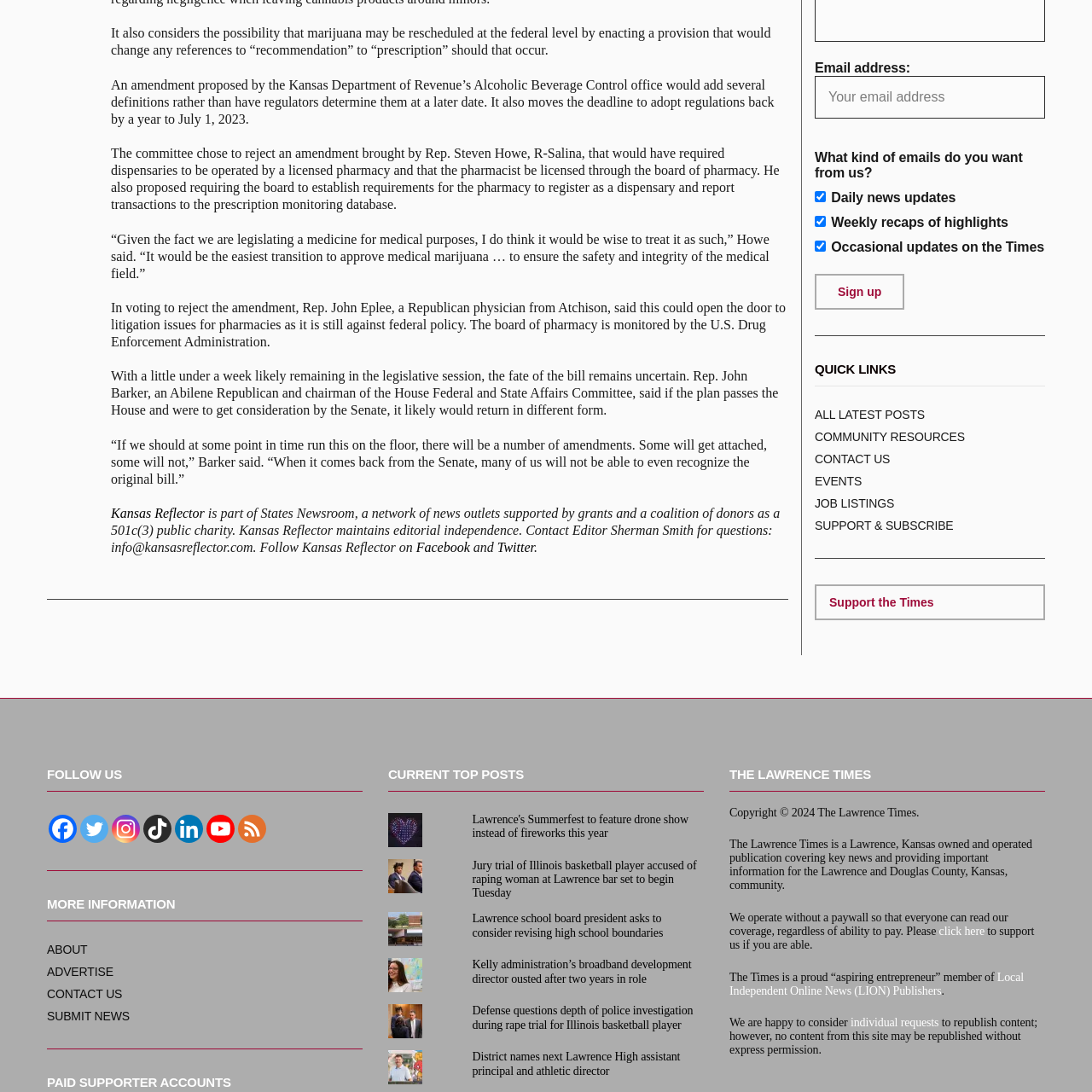Mark the bounding box of the element that matches the following description: "Facebook".

[0.381, 0.495, 0.43, 0.508]